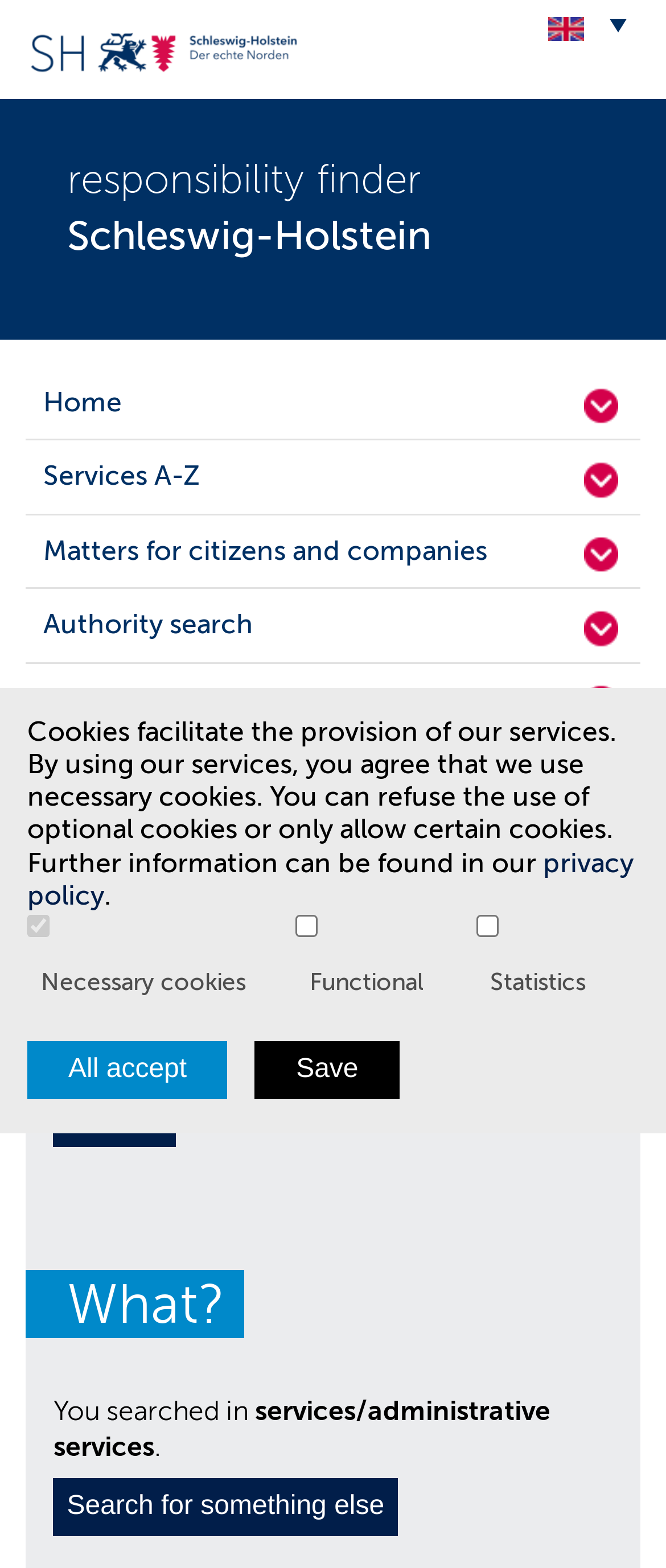Please pinpoint the bounding box coordinates for the region I should click to adhere to this instruction: "Click the 'Home' link".

[0.039, 0.234, 0.961, 0.28]